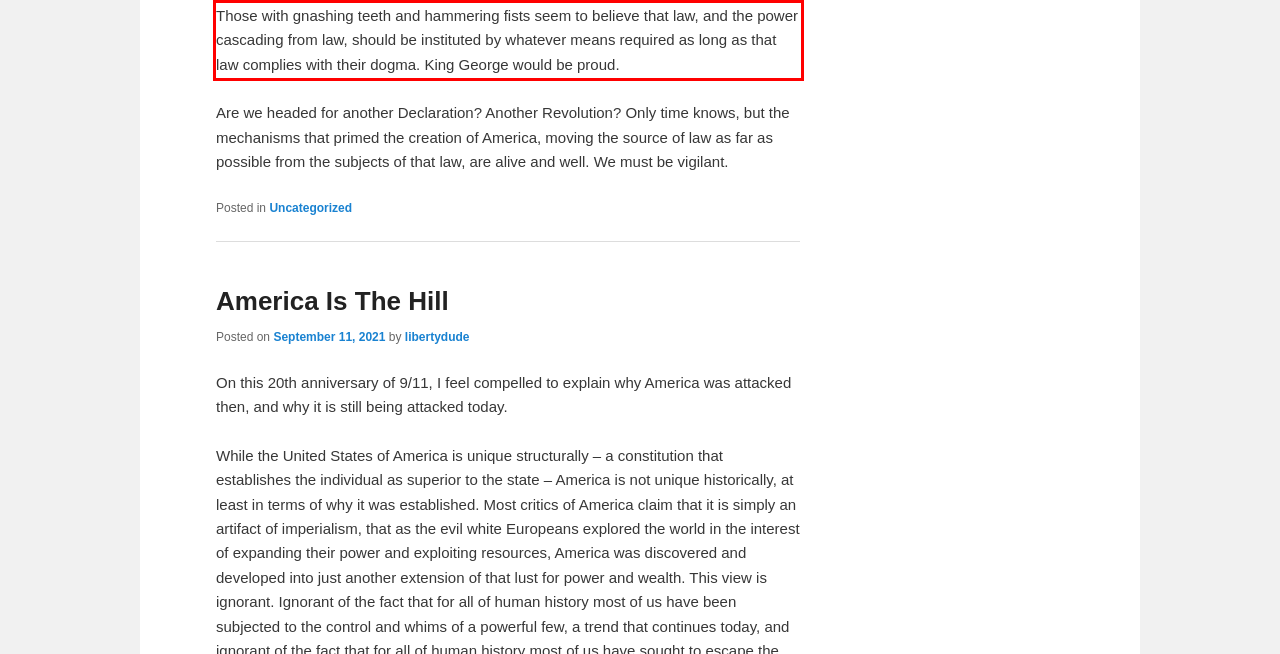Please extract the text content from the UI element enclosed by the red rectangle in the screenshot.

Those with gnashing teeth and hammering fists seem to believe that law, and the power cascading from law, should be instituted by whatever means required as long as that law complies with their dogma. King George would be proud.